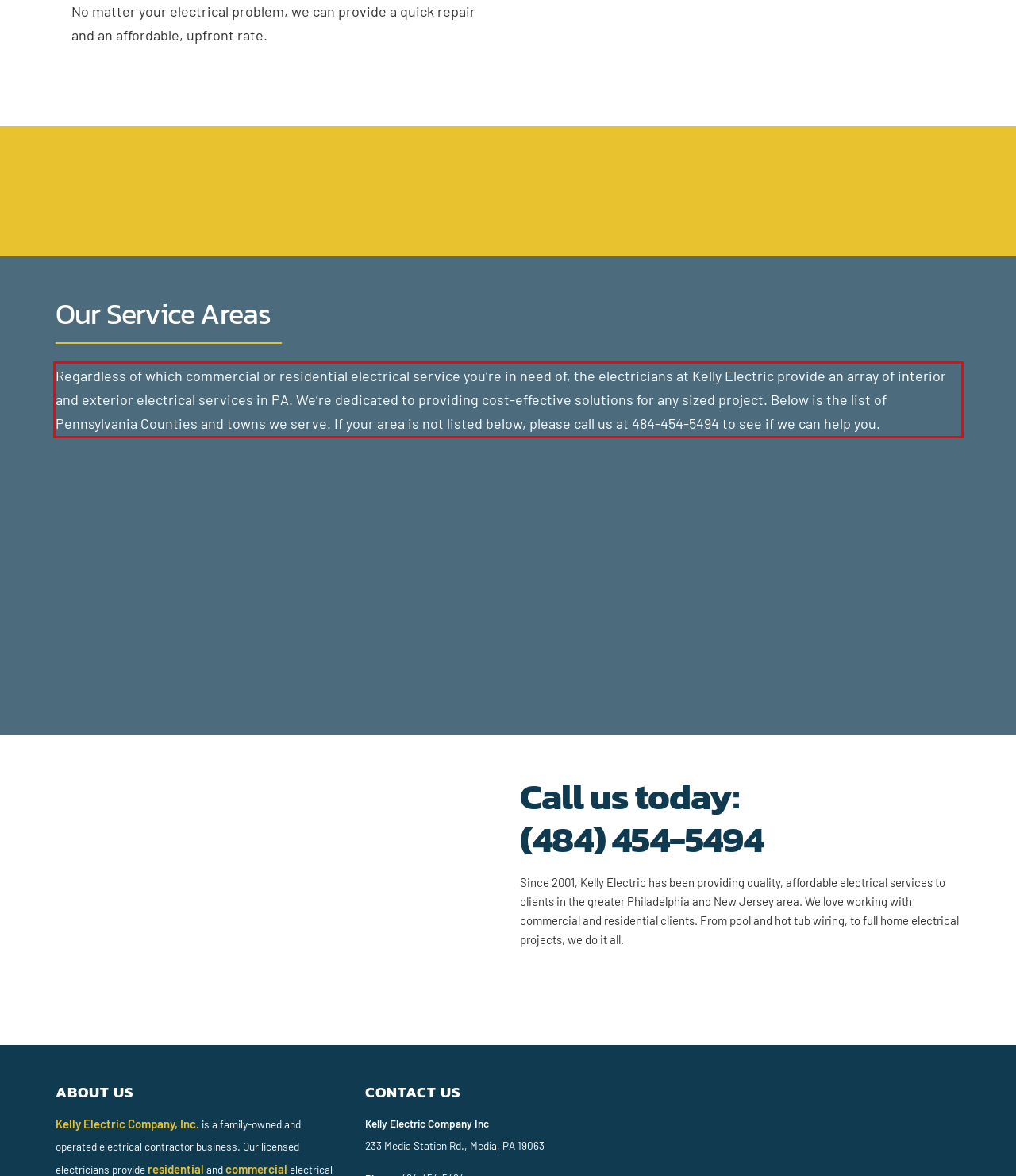In the screenshot of the webpage, find the red bounding box and perform OCR to obtain the text content restricted within this red bounding box.

Regardless of which commercial or residential electrical service you’re in need of, the electricians at Kelly Electric provide an array of interior and exterior electrical services in PA. We’re dedicated to providing cost-effective solutions for any sized project. Below is the list of Pennsylvania Counties and towns we serve. If your area is not listed below, please call us at 484-454-5494 to see if we can help you.